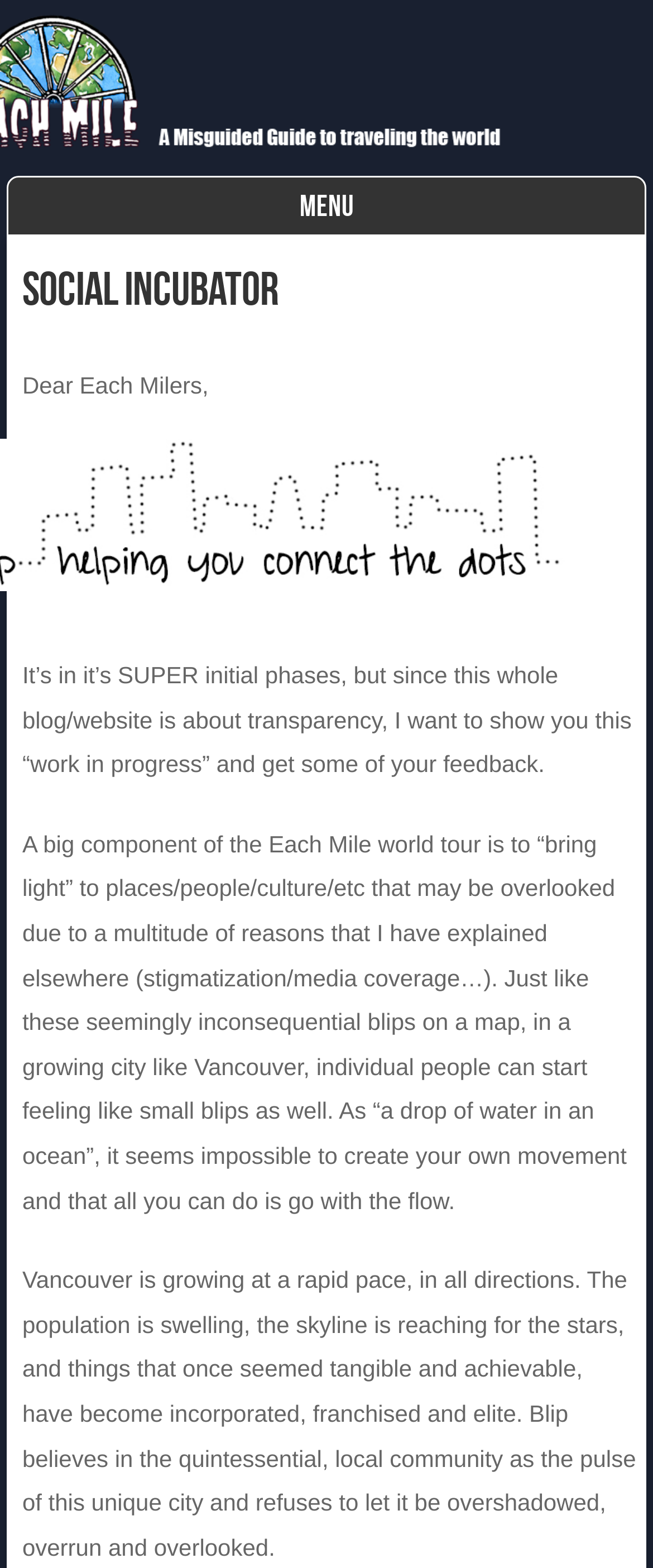Based on the element description: "alt="blip"", identify the bounding box coordinates for this UI element. The coordinates must be four float numbers between 0 and 1, listed as [left, top, right, bottom].

[0.034, 0.371, 0.866, 0.388]